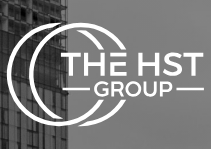Reply to the question with a brief word or phrase: What is the focus of 'The HST Group'?

Recruitment and hiring solutions